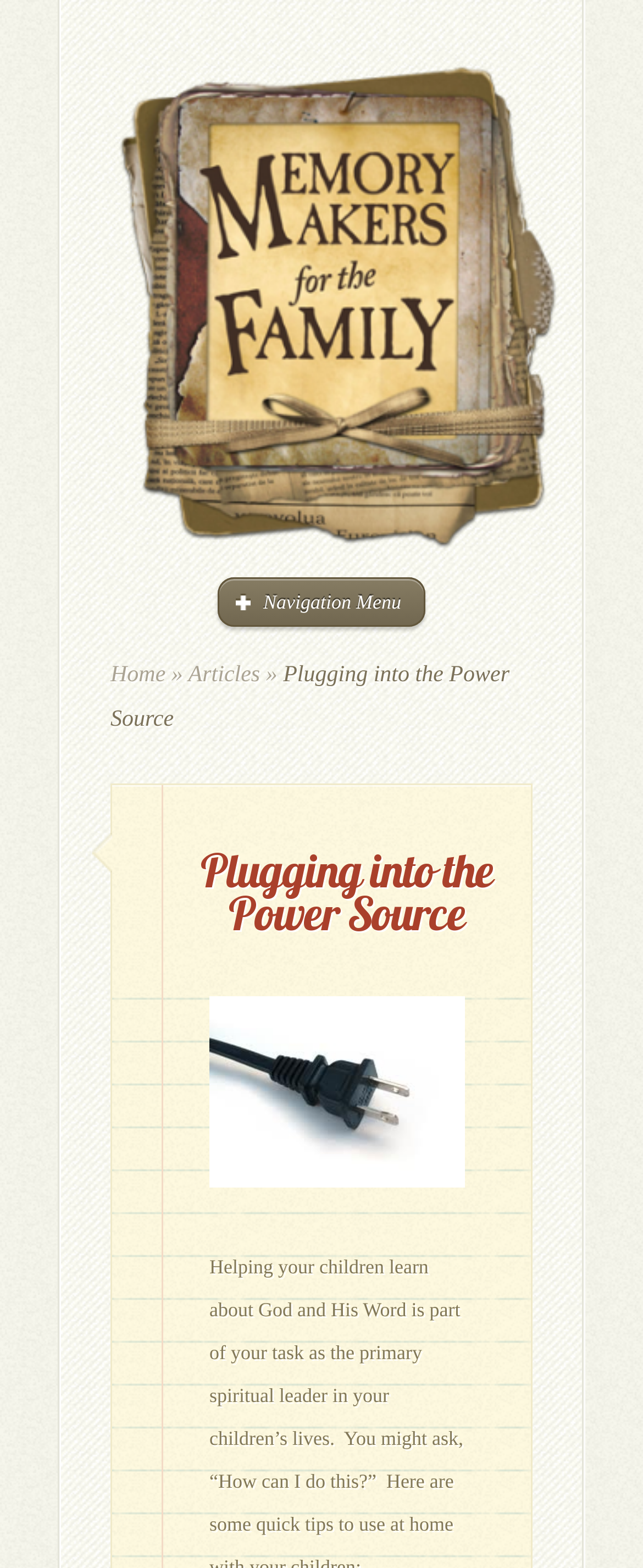Create an in-depth description of the webpage, covering main sections.

The webpage is about "Plugging into the Power Source" and is related to "Memory Makers for the Family". At the top, there is a logo image of "Memory Makers for the Family" accompanied by a link with the same name. Below the logo, there is a navigation menu with links to "Home" and "Articles", separated by a "»" symbol. 

The main content of the webpage is headed by a title "Plugging into the Power Source", which is a heading element. Below the title, there is an image, and to the left of the image, there is an empty link. The image and the link are positioned in the middle of the webpage.